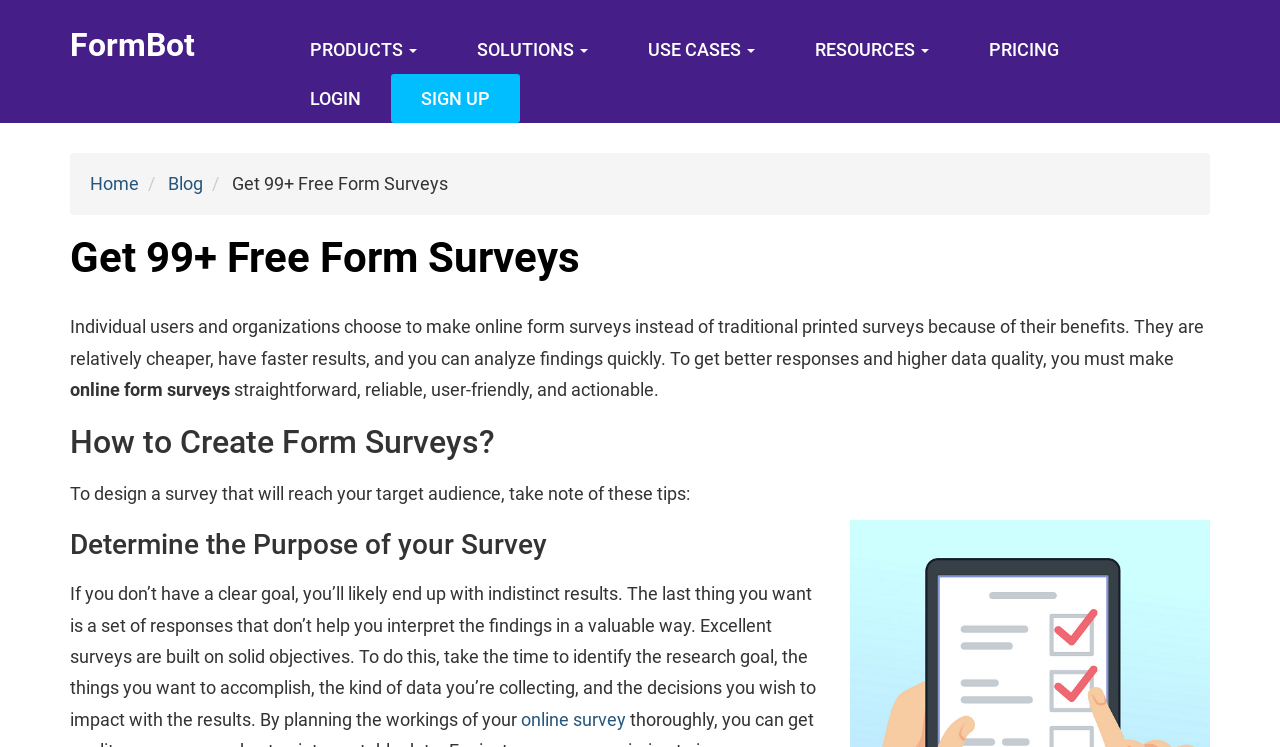Identify the bounding box coordinates of the clickable region necessary to fulfill the following instruction: "Explore PRODUCTS". The bounding box coordinates should be four float numbers between 0 and 1, i.e., [left, top, right, bottom].

[0.219, 0.033, 0.349, 0.099]